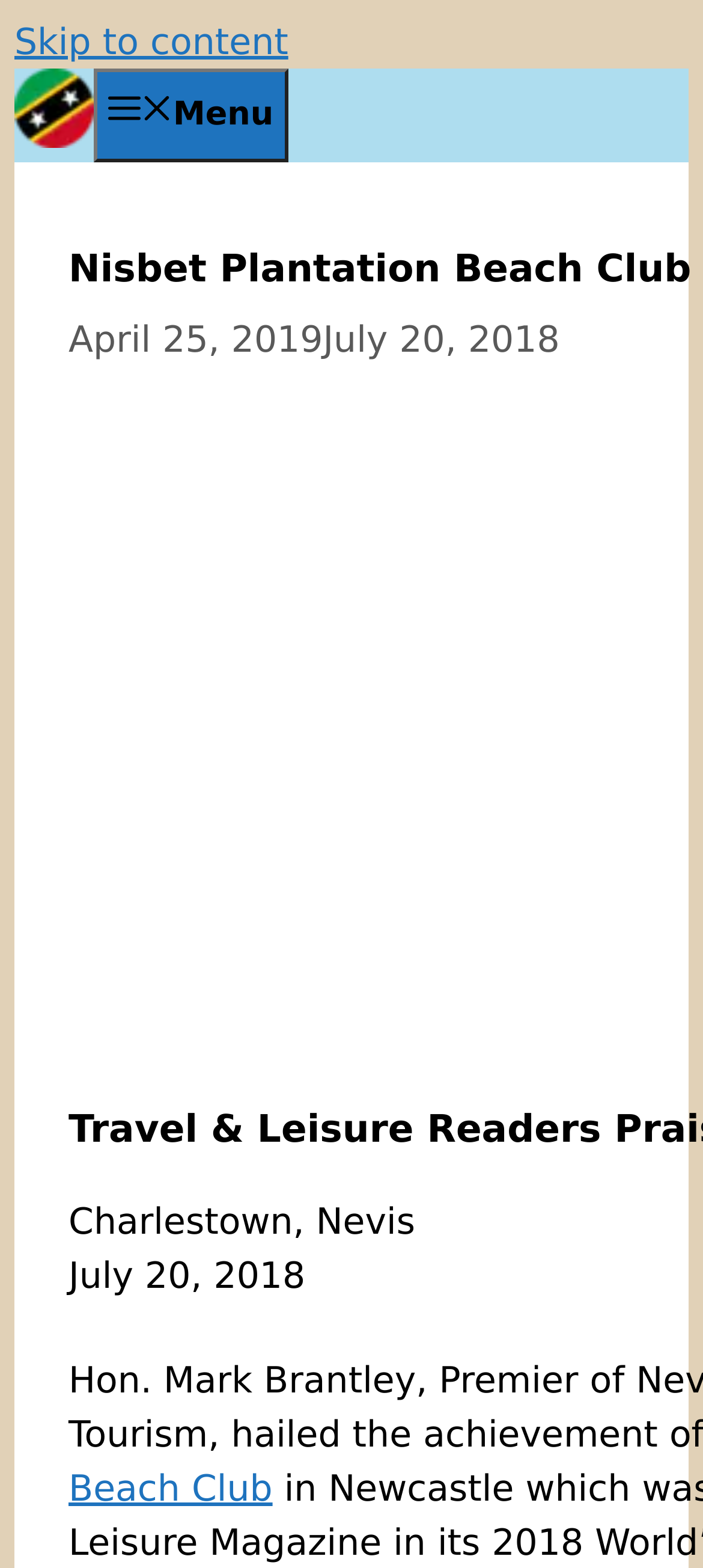Determine the heading of the webpage and extract its text content.

Nisbet Plantation Beach Club Among World’s Best